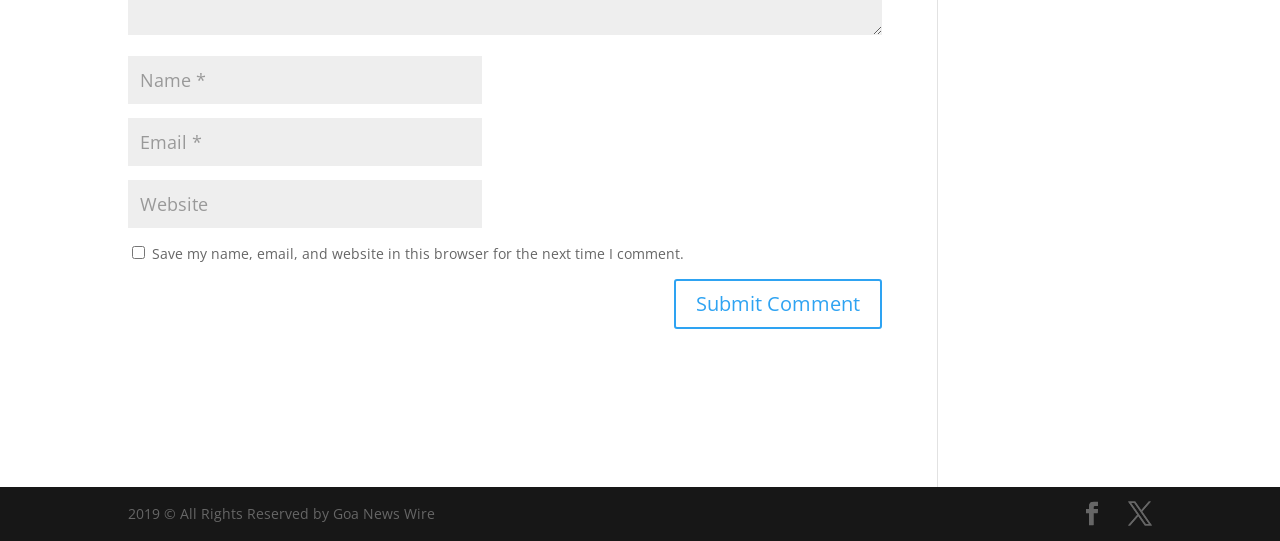Use one word or a short phrase to answer the question provided: 
What are the two links at the bottom right?

Social media links